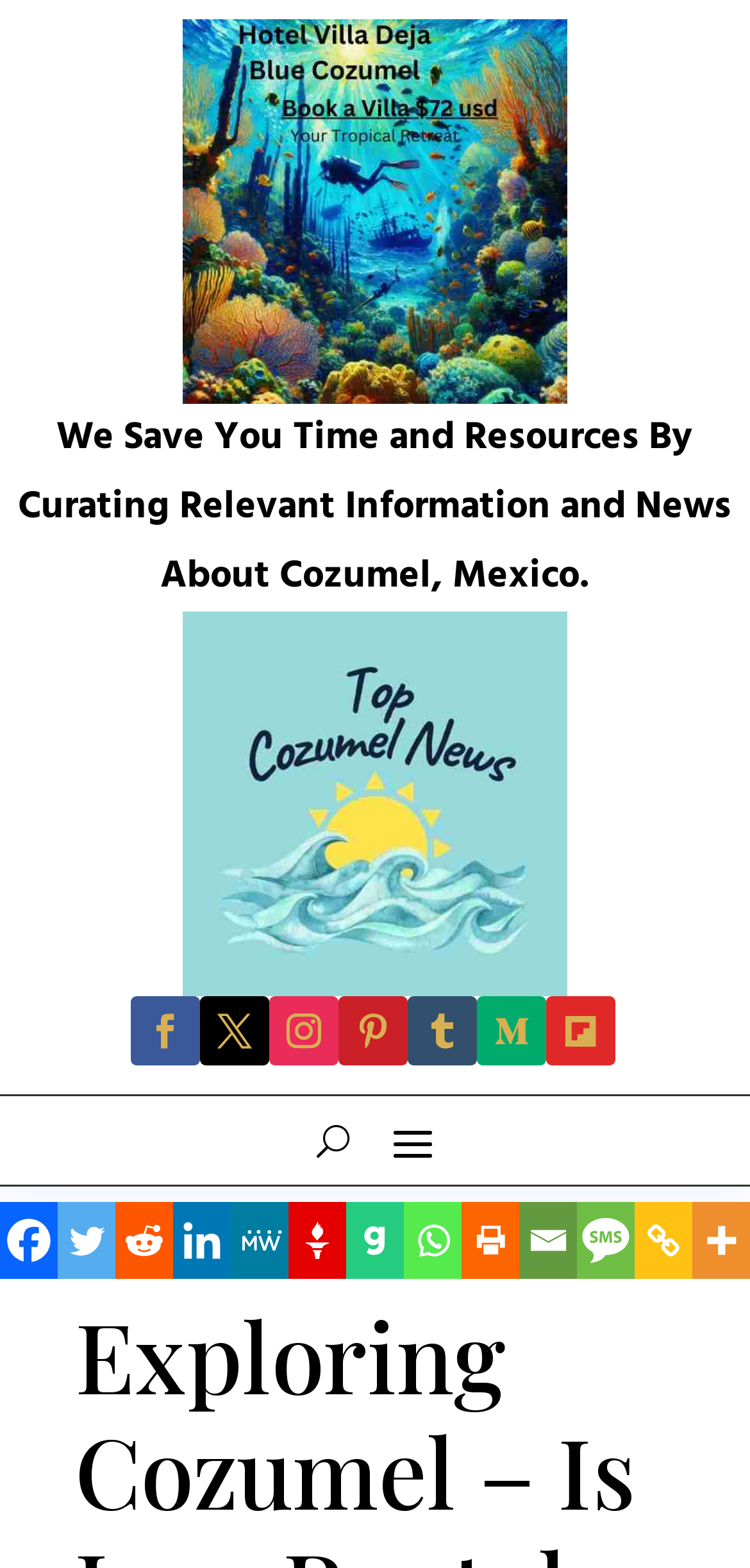Please predict the bounding box coordinates of the element's region where a click is necessary to complete the following instruction: "Click the Whatsapp link". The coordinates should be represented by four float numbers between 0 and 1, i.e., [left, top, right, bottom].

[0.538, 0.767, 0.615, 0.816]